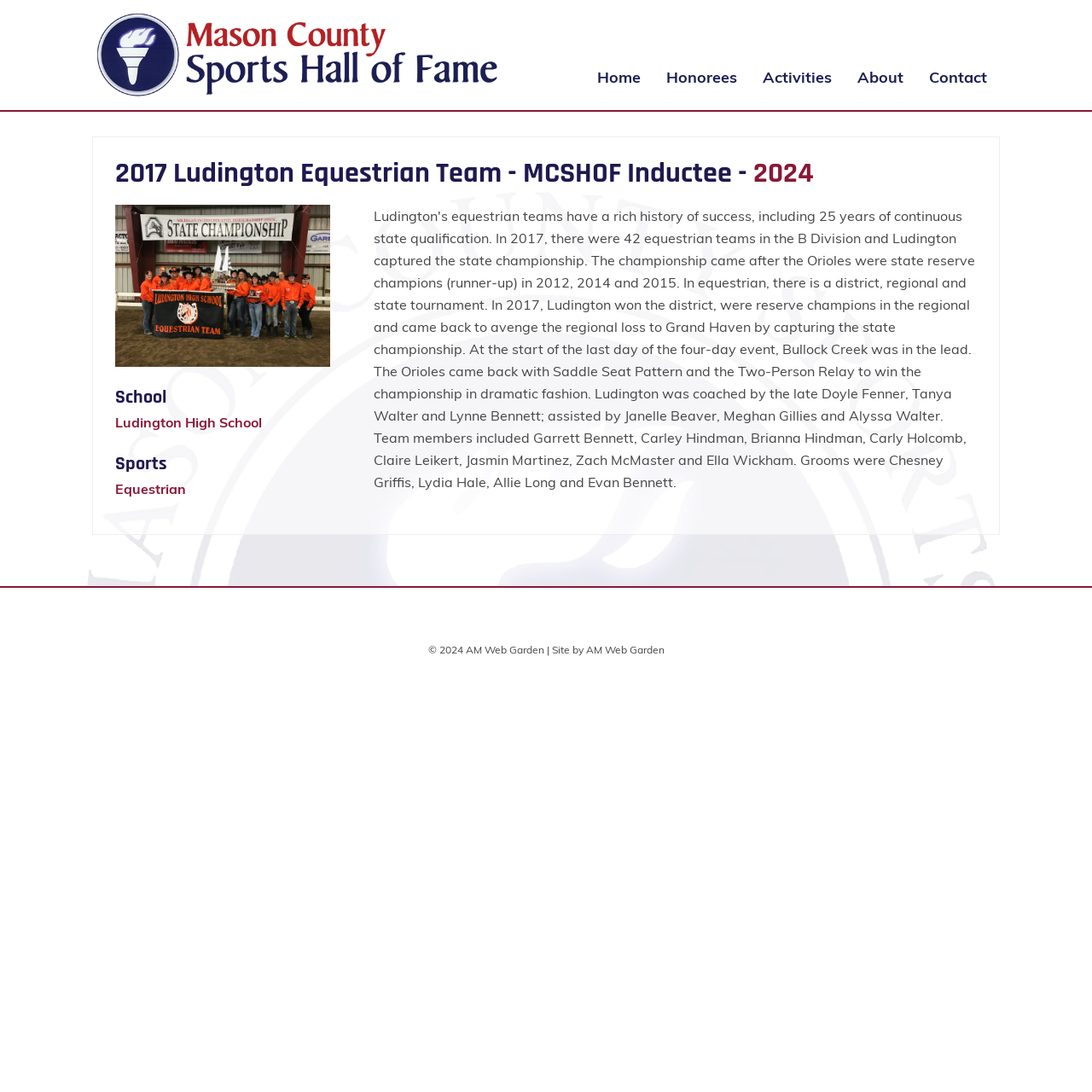Give a detailed overview of the webpage's appearance and contents.

The webpage is dedicated to the 2017 Ludington Equestrian Team, an inductee of the Mason County Sports Hall of Fame. At the top left, there is a link to the Mason County Sports Hall of Fame, accompanied by an image with the same name. To the right of this, a primary navigation menu is located, containing links to various sections of the website, including Contact, About, Activities, Honorees, and Home.

Below the navigation menu, the main content area begins, featuring an article about the 2017 Ludington Equestrian Team. The article's title, "2017 Ludington Equestrian Team - MCSHOF Inductee - 2024", is displayed prominently, with a link to the year 2024. An image of the team is positioned to the right of the title.

Further down, there are three headings: "School", "Sports", and their corresponding links, "Ludington High School" and "Equestrian", respectively. These links are aligned to the left, with the headings above them.

At the bottom of the page, a copyright notice is displayed, stating "© 2024 AM Web Garden | Site by", followed by a link to AM Web Garden.